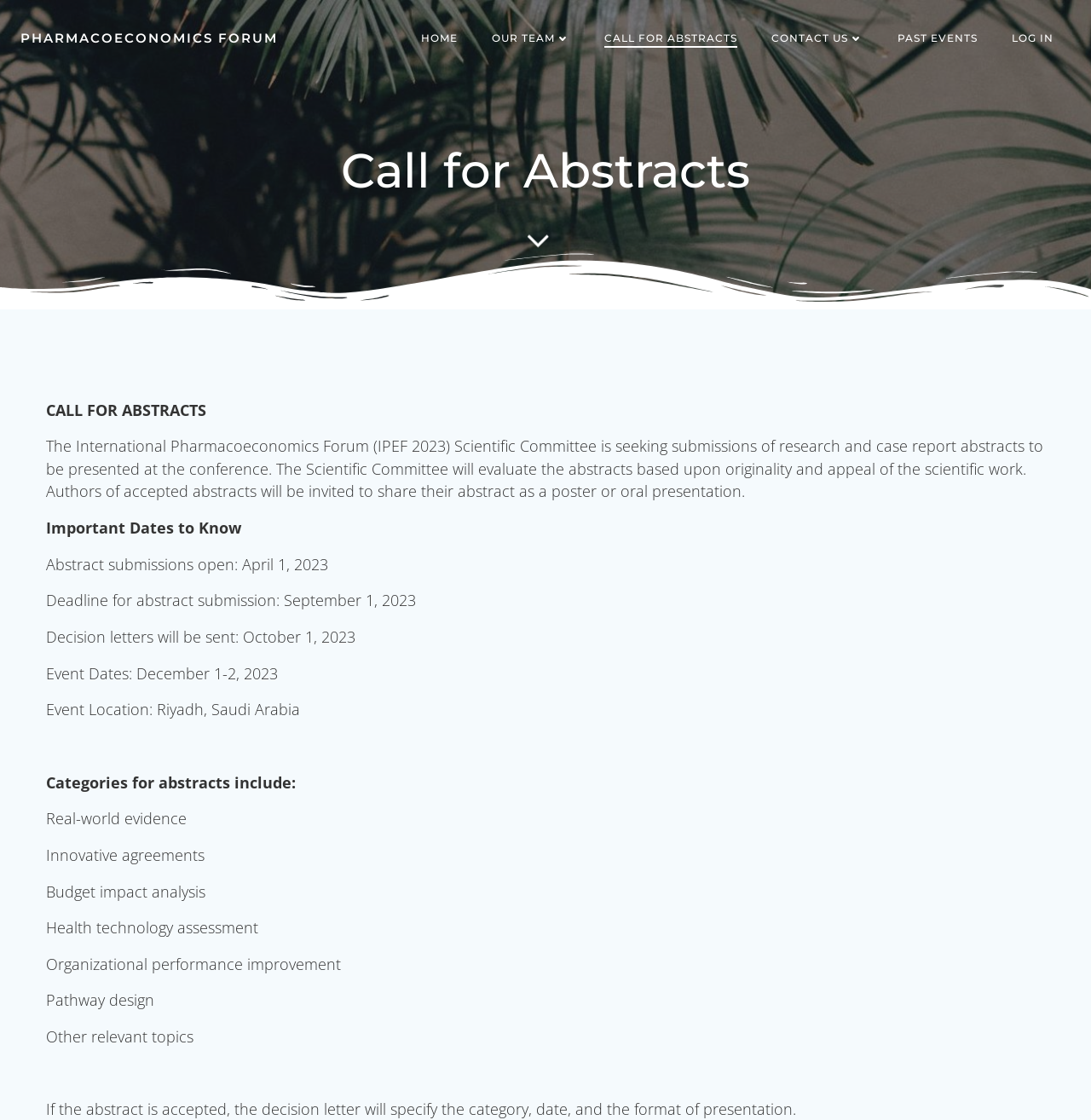Using the provided description Past Events, find the bounding box coordinates for the UI element. Provide the coordinates in (top-left x, top-left y, bottom-right x, bottom-right y) format, ensuring all values are between 0 and 1.

[0.823, 0.027, 0.896, 0.041]